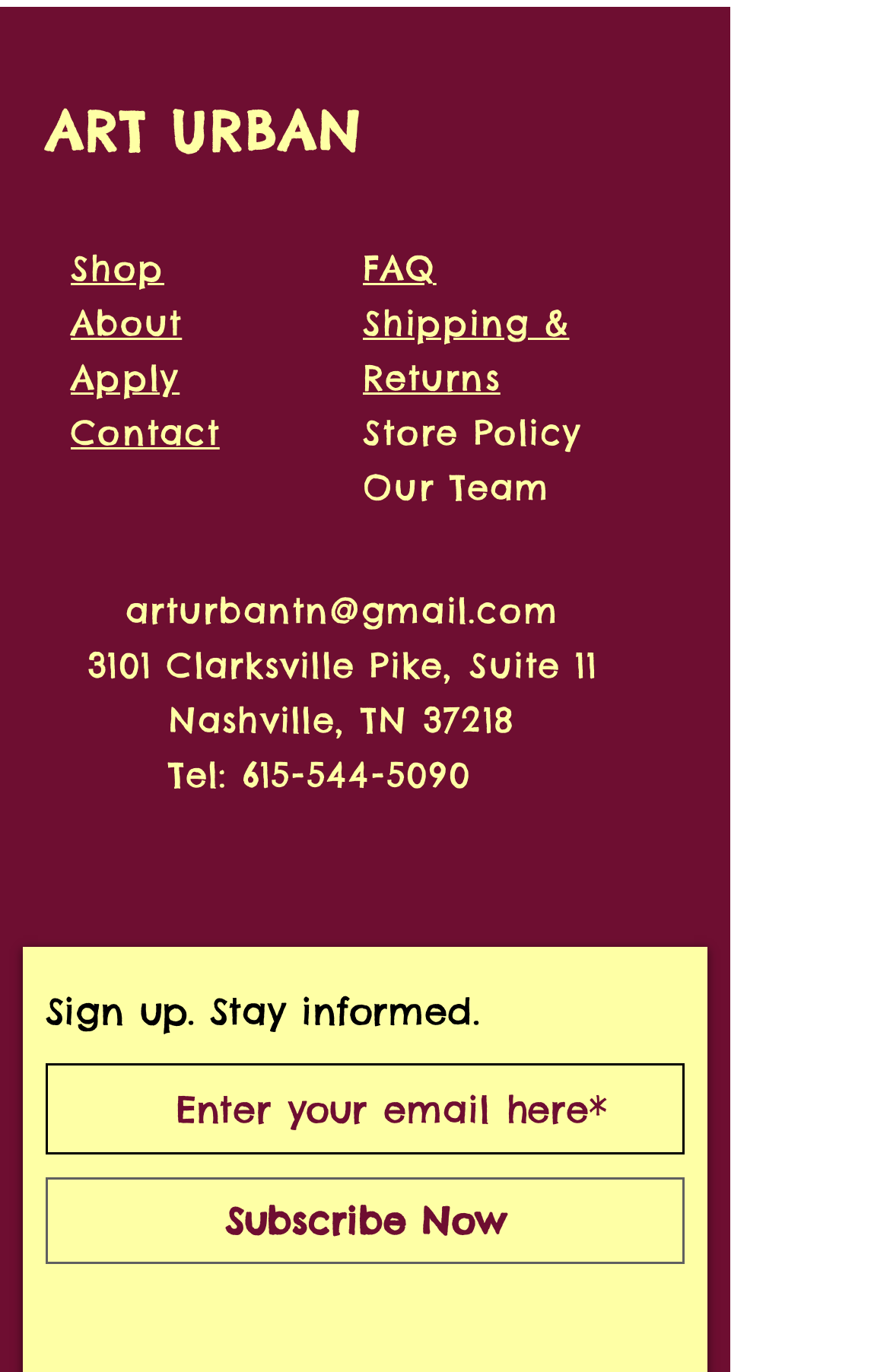Given the element description "615-544-5090" in the screenshot, predict the bounding box coordinates of that UI element.

[0.272, 0.548, 0.529, 0.58]